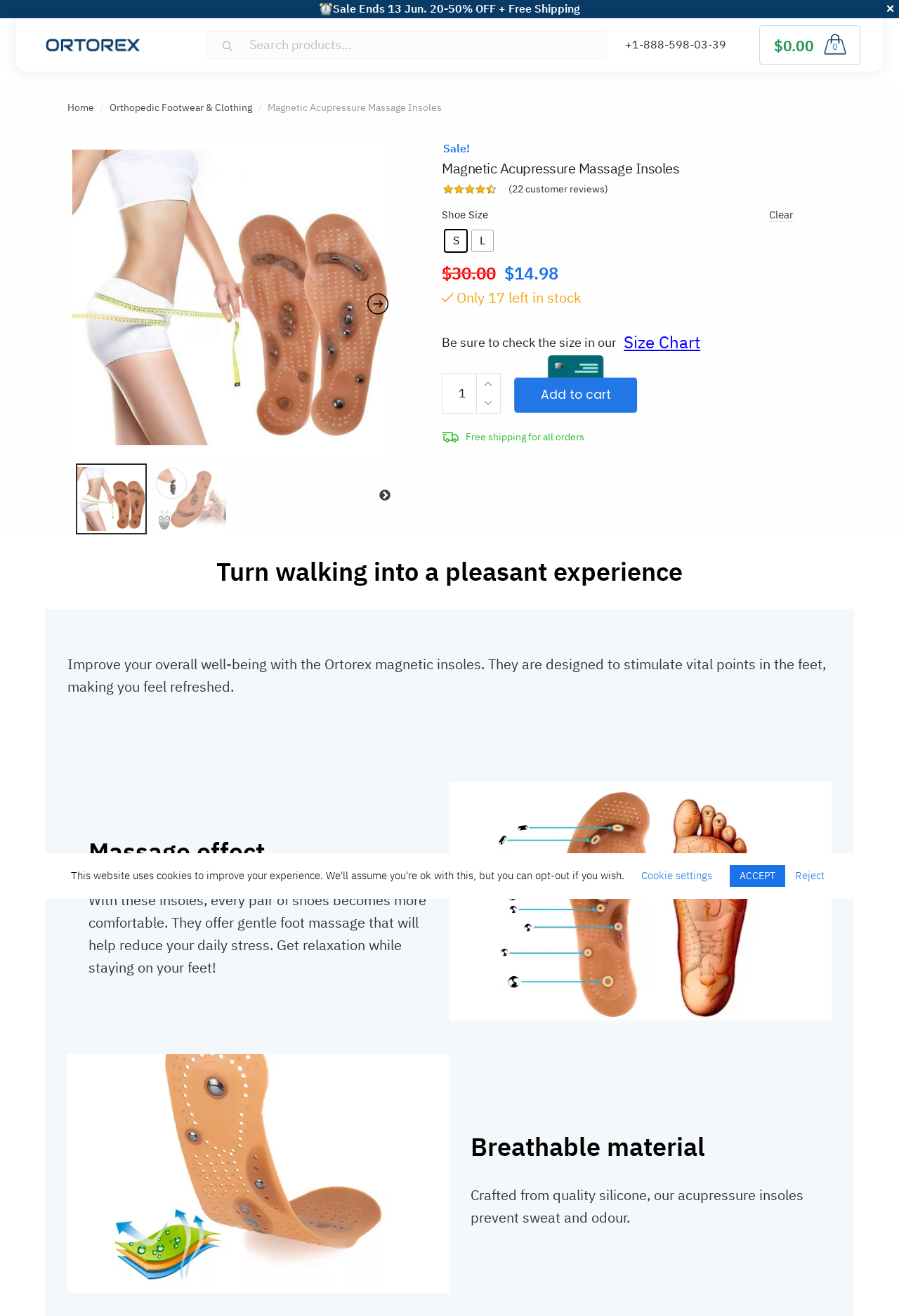Give a one-word or short-phrase answer to the following question: 
What is the sale percentage?

20-50% OFF